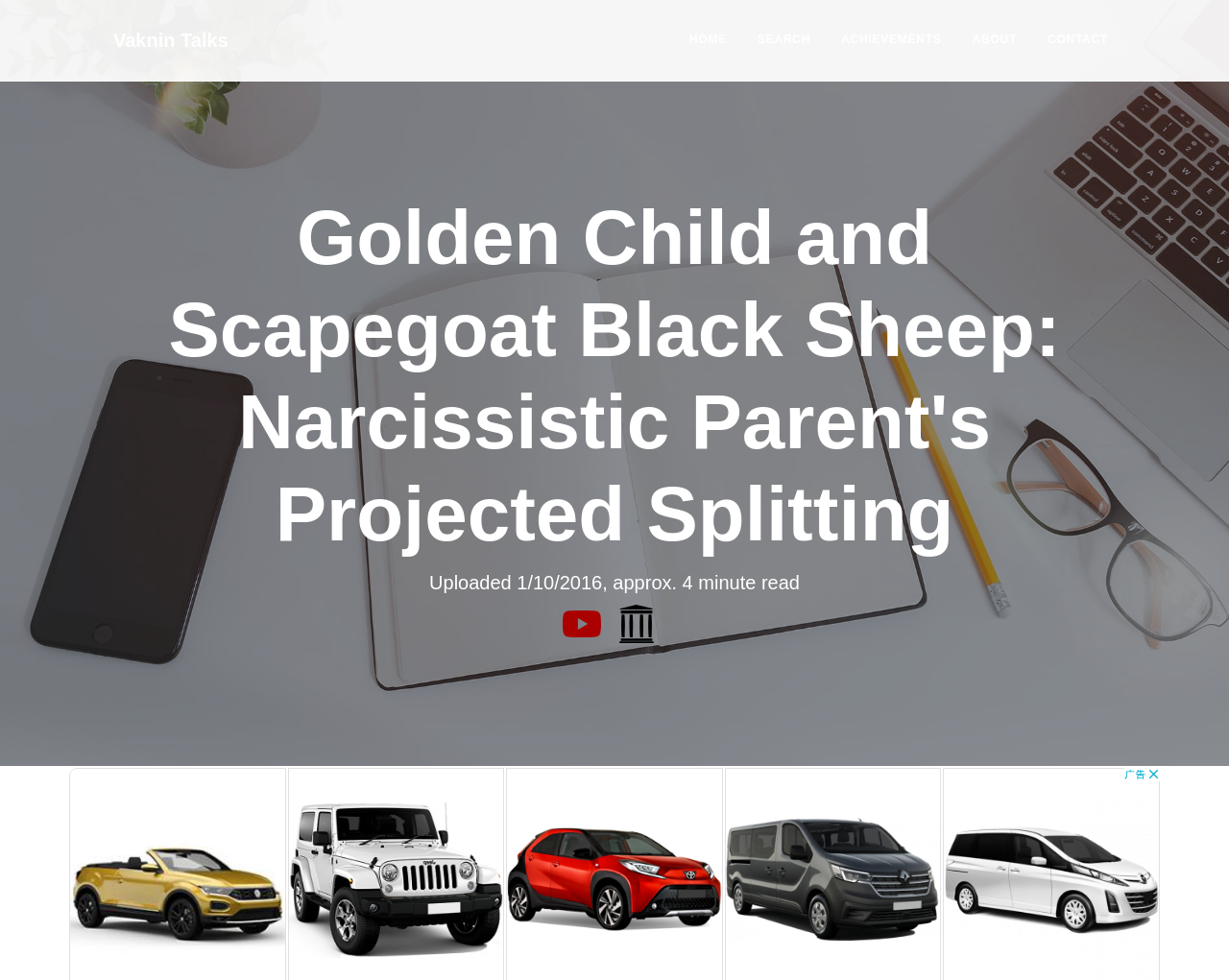What is the position of the video buttons?
Please use the visual content to give a single word or phrase answer.

Middle-right